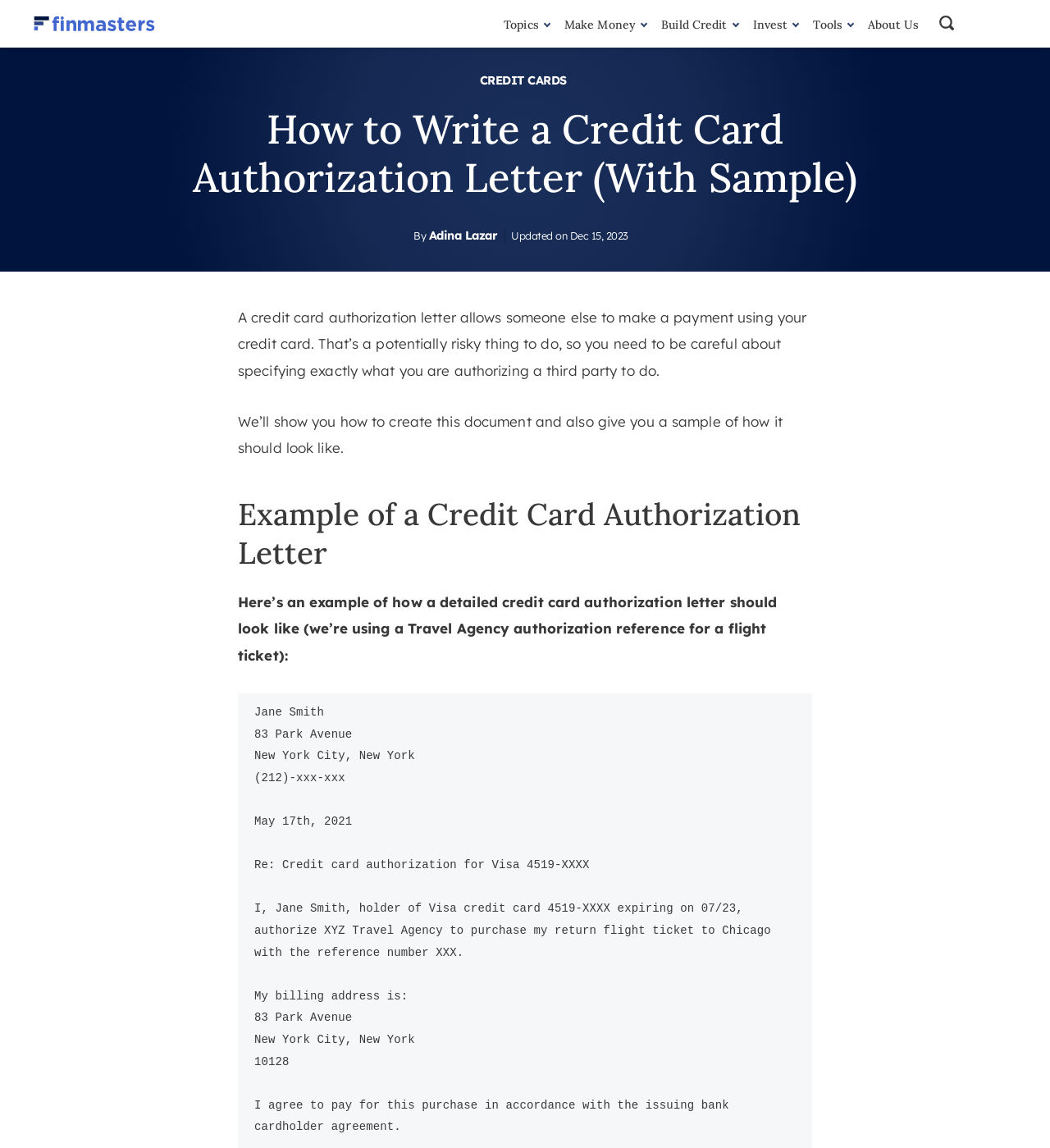Locate the bounding box coordinates of the element's region that should be clicked to carry out the following instruction: "Go to 'Make Money' page". The coordinates need to be four float numbers between 0 and 1, i.e., [left, top, right, bottom].

[0.537, 0.015, 0.61, 0.028]